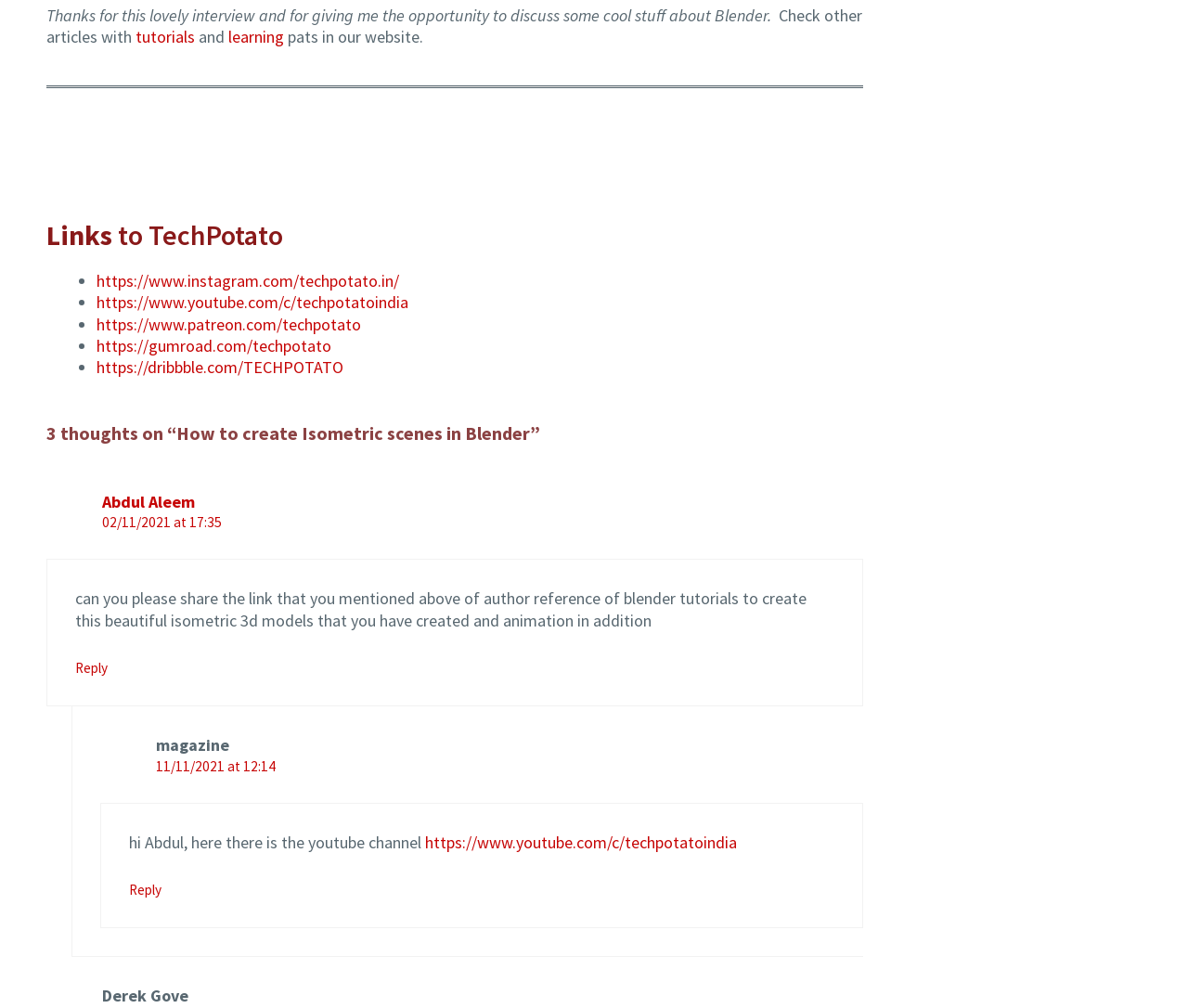Give the bounding box coordinates for the element described by: "https://gumroad.com/techpotato".

[0.081, 0.332, 0.279, 0.354]